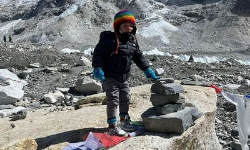Provide an in-depth description of the image.

A young child joyfully stands atop a rocky formation, carefully balancing stones in a playful display of creativity and exploration. Dressed warmly in a colorful beanie and a puffy jacket, the child embodies a spirit of adventure against the stunning backdrop of a mountainous terrain, likely near Everest Base Camp. This scene captures the innocence of childhood, mingled with the rugged beauty of nature, as the child engages with their environment in a snowy, rocky landscape, where glacial formations and distant peaks create a breathtaking panorama.